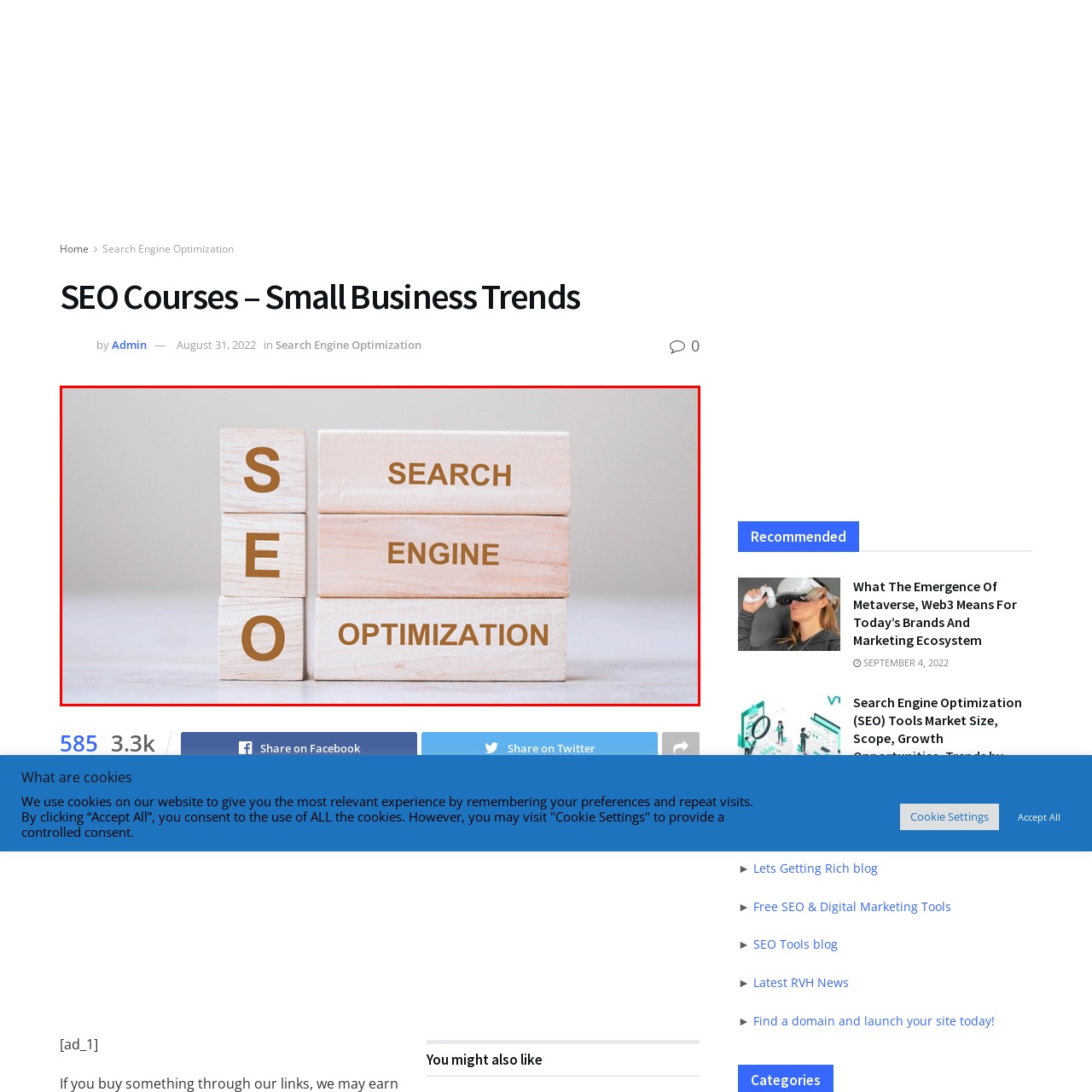Identify the content inside the red box and answer the question using a brief word or phrase: How many horizontal blocks are there?

Three